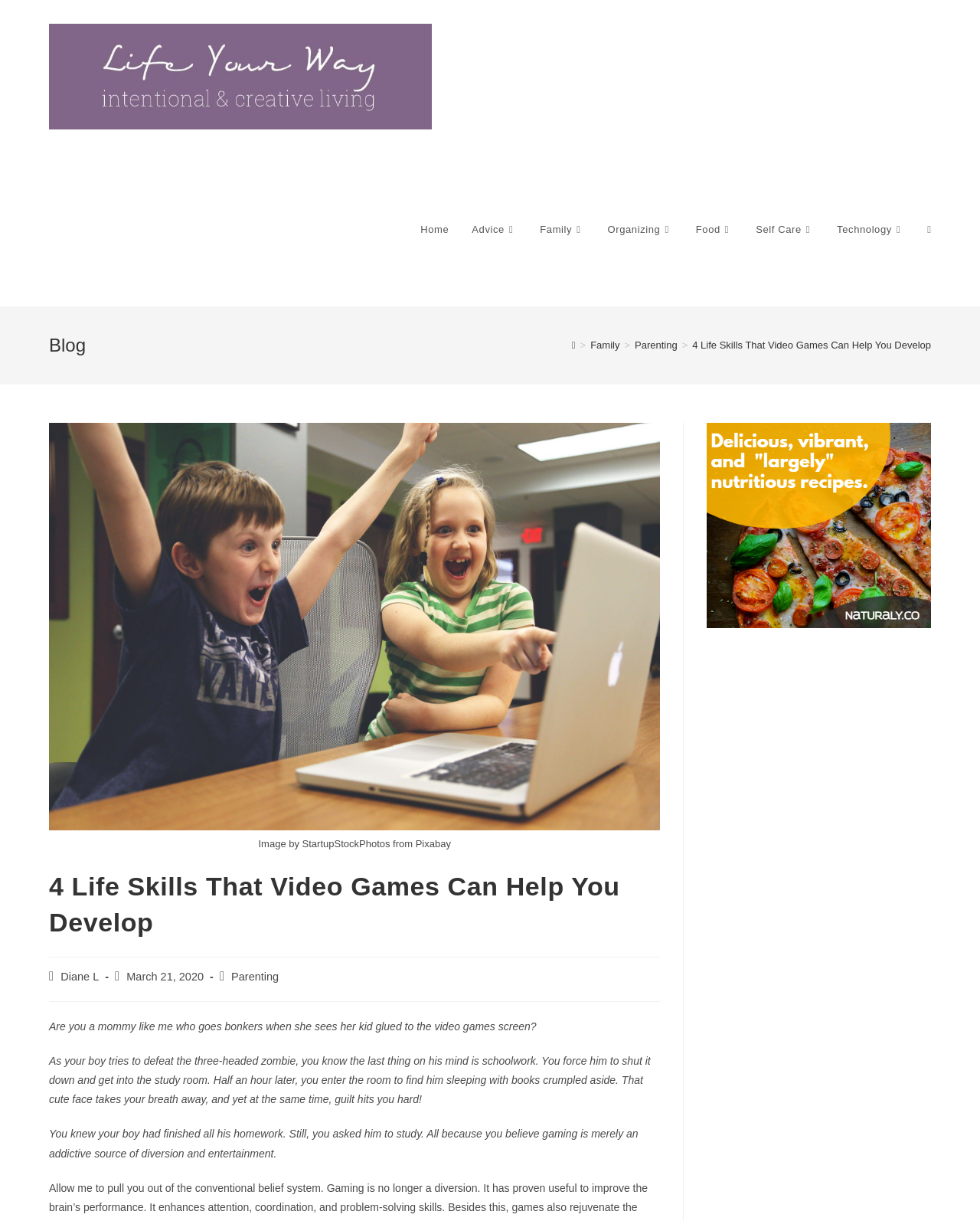Can you give a detailed response to the following question using the information from the image? What is the name of the website?

The name of the website can be found in the top-left corner of the webpage, where it says 'Life Your Way' in the logo.